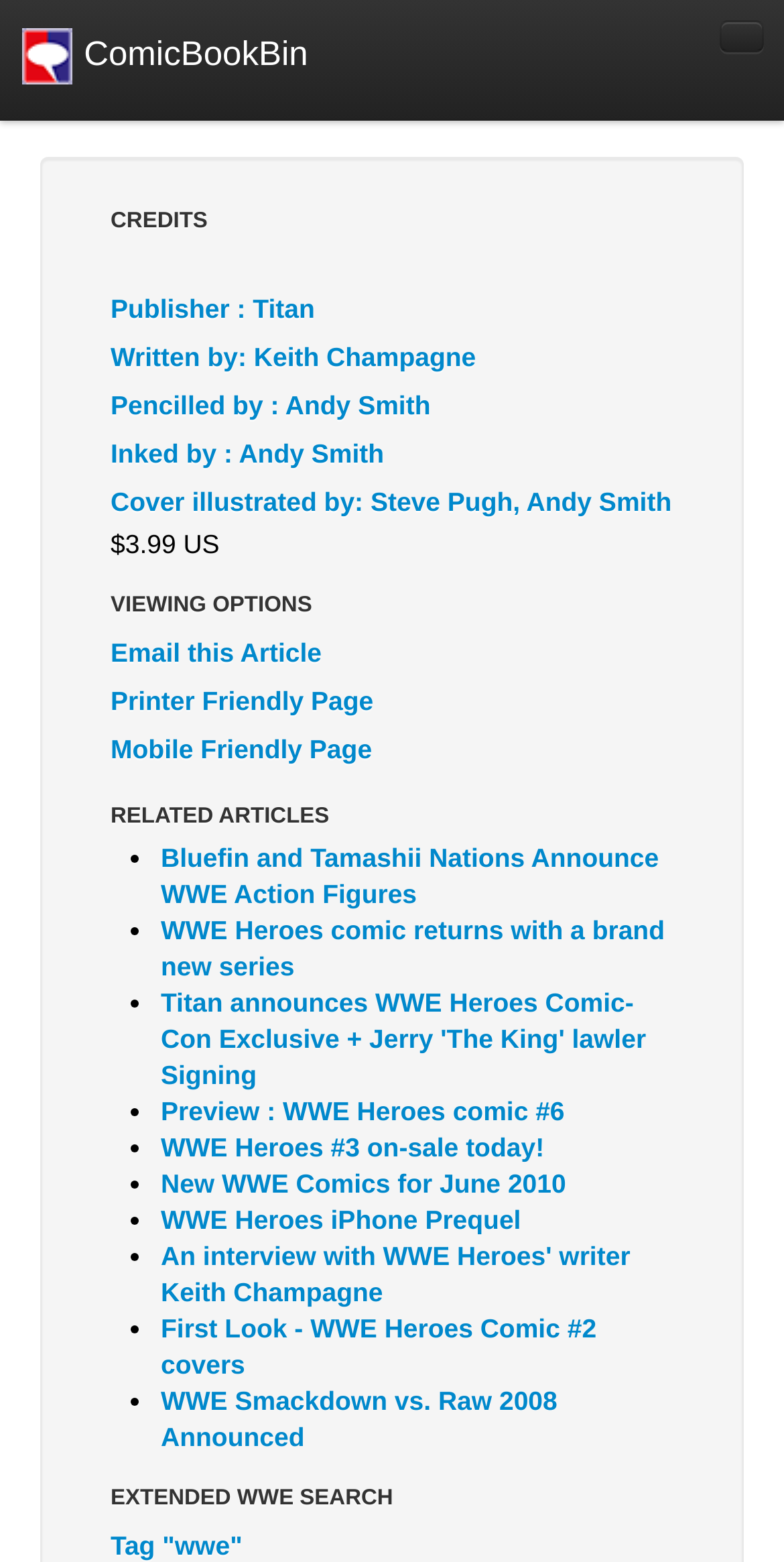Specify the bounding box coordinates of the area to click in order to follow the given instruction: "View WWE Heroes comic #2 covers."

[0.205, 0.841, 0.761, 0.883]